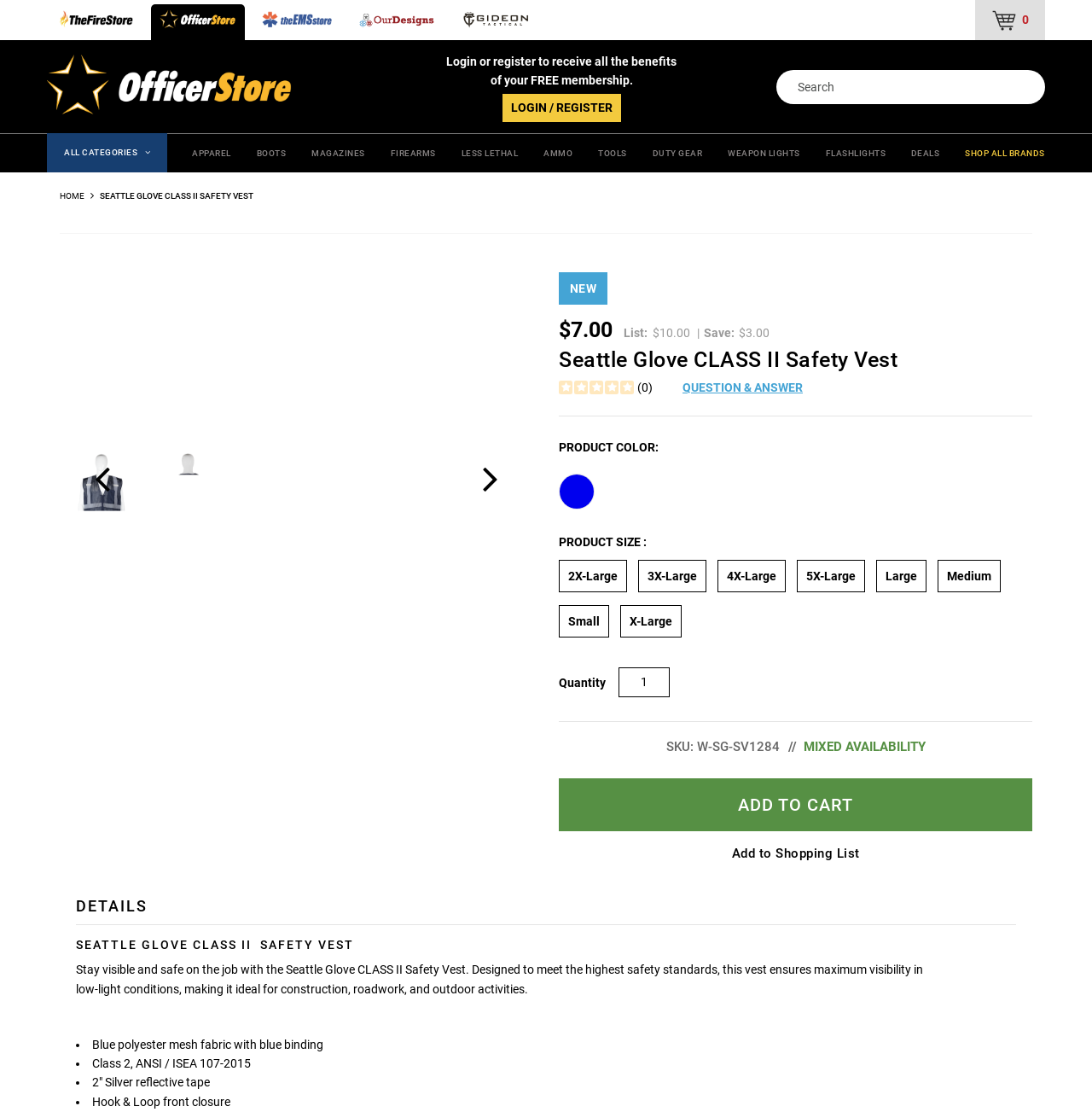Respond with a single word or phrase to the following question: What is the price of the product?

$7.00